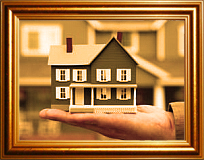What is the shape of the roof?
Please elaborate on the answer to the question with detailed information.

The house model features a pitched roof, which is a notable architectural feature that adds to the overall design and aesthetic of the property.